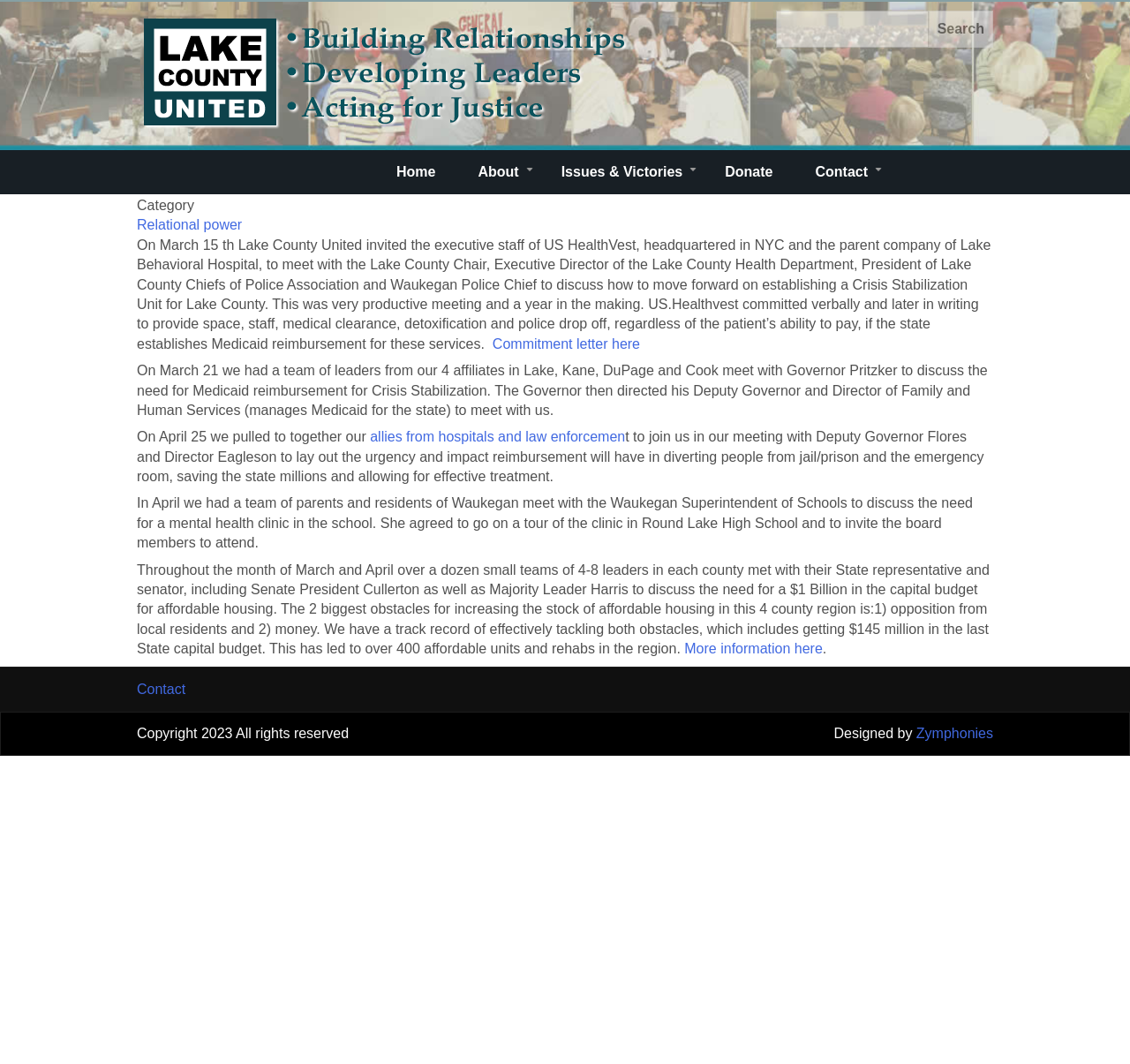Provide the bounding box coordinates in the format (top-left x, top-left y, bottom-right x, bottom-right y). All values are floating point numbers between 0 and 1. Determine the bounding box coordinate of the UI element described as: Commitment letter here

[0.436, 0.316, 0.566, 0.33]